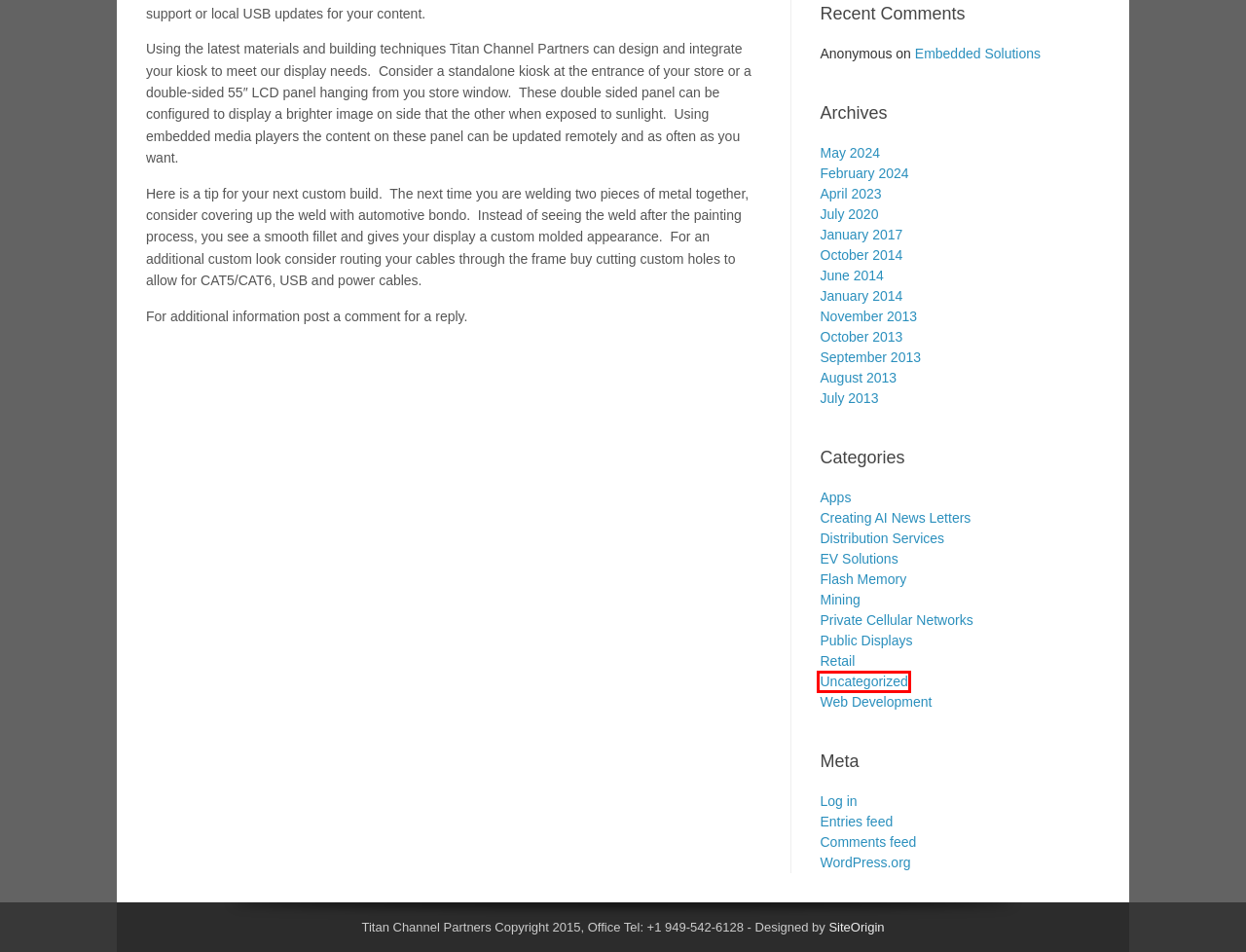Look at the screenshot of a webpage where a red bounding box surrounds a UI element. Your task is to select the best-matching webpage description for the new webpage after you click the element within the bounding box. The available options are:
A. SiteOrigin - Free WordPress Themes and Plugins
B. February | 2024 | Titan Channel Partners
C. Blog Tool, Publishing Platform, and CMS – WordPress.org
D. EV Solutions | Titan Channel Partners
E. Retail | Titan Channel Partners
F. April | 2023 | Titan Channel Partners
G. June | 2014 | Titan Channel Partners
H. Uncategorized | Titan Channel Partners

H